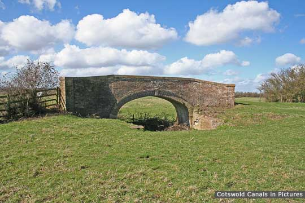Answer the following query with a single word or phrase:
What is the condition of the sky in the image?

Expansive with fluffy clouds